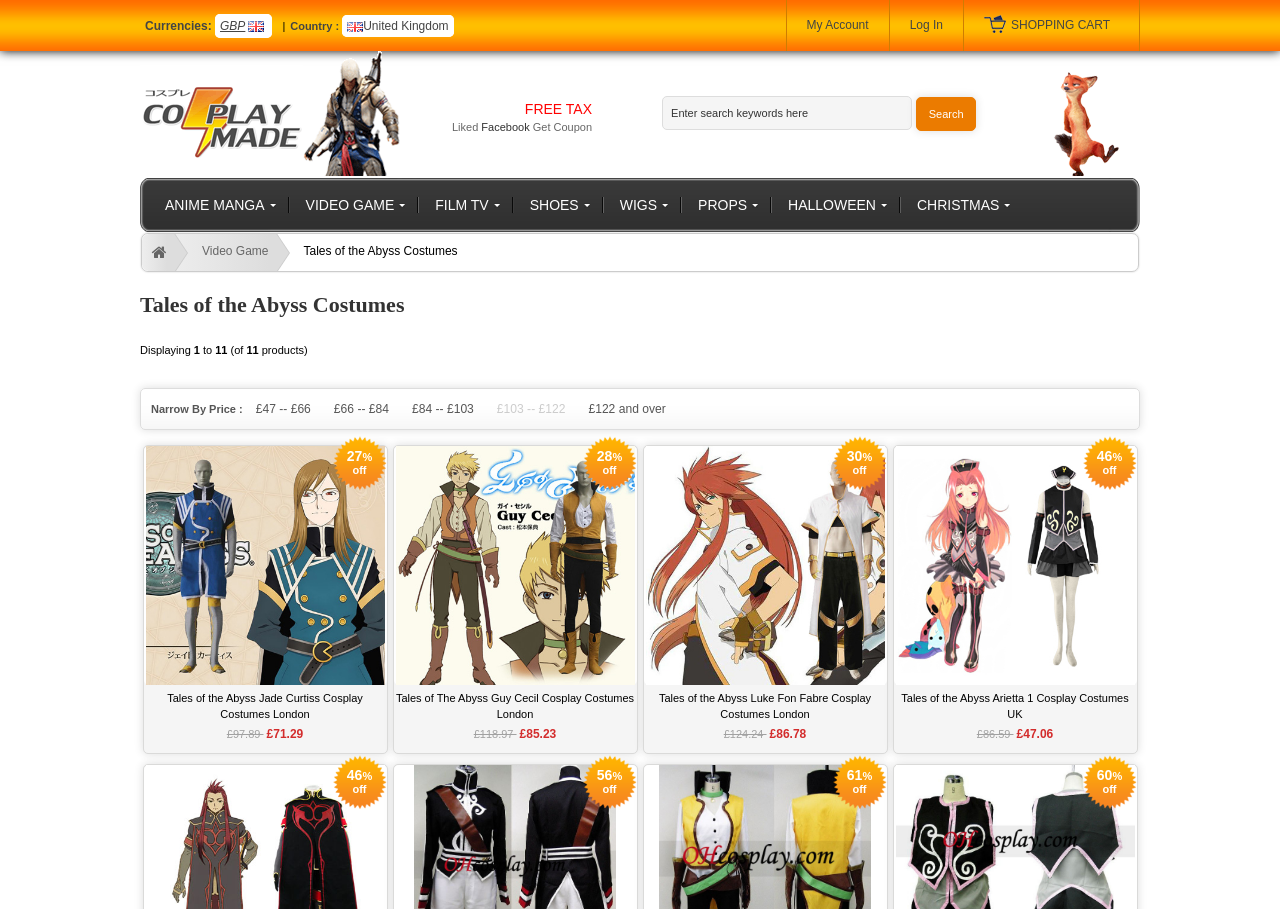Find the bounding box coordinates of the element I should click to carry out the following instruction: "Click the DSC-IT link".

None